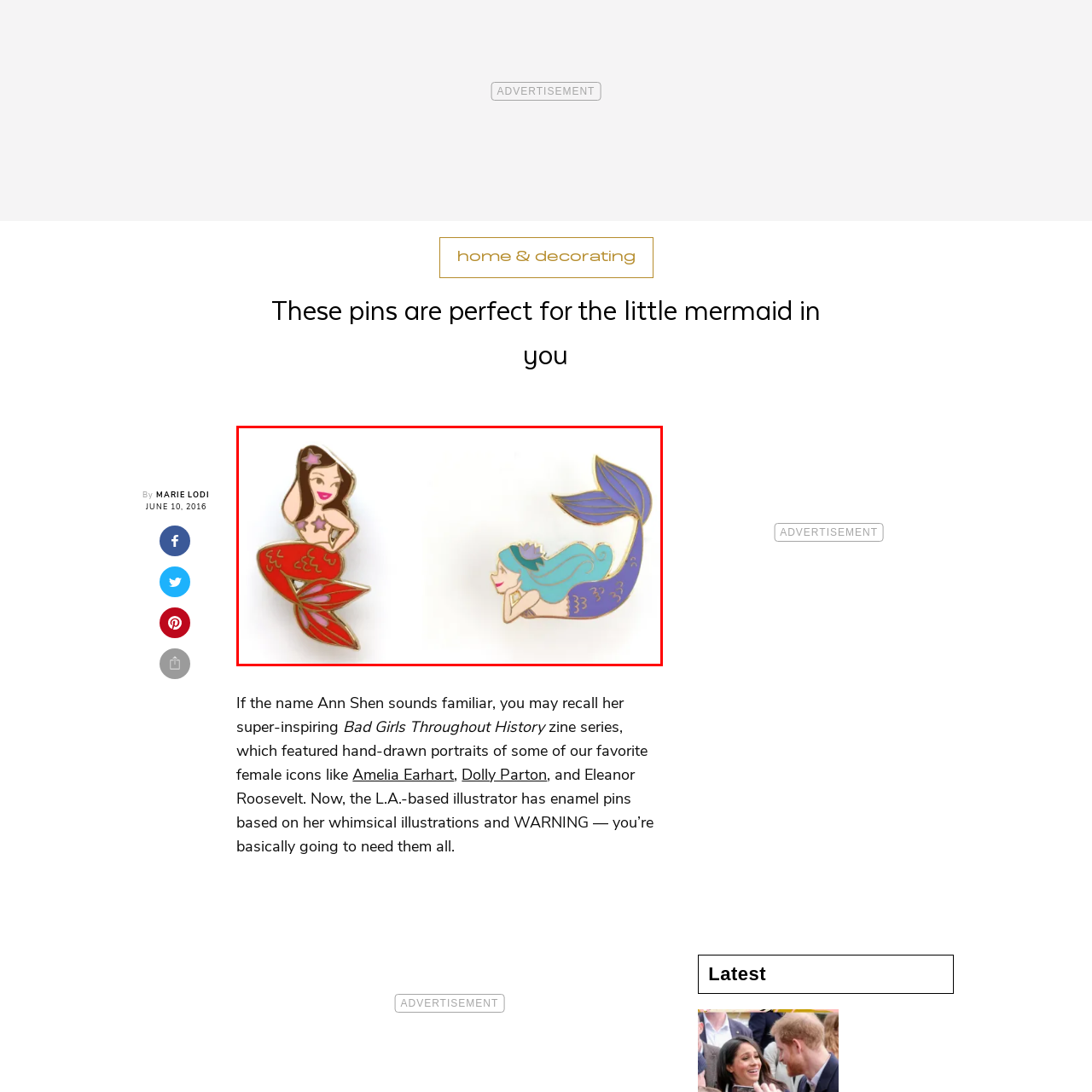Write a thorough description of the contents of the image marked by the red outline.

This vibrant image showcases two whimsical enamel pins inspired by mermaid themes. On the left, a pin features a mermaid with flowing brown hair, wearing a playful red tail adorned with intricate leaf patterns and a starfish in her hair, exuding a lively and cheerful expression. Beside her, on the right, is another enchanting pin depicting a lighter-haired mermaid lounging gracefully with a charming smile, showcasing a beautifully detailed blue tail decorated with stylized scales. Together, these pins reflect a delightful blend of imagination and artistry, perfect for any mermaid enthusiast or collector looking to add a splash of underwater magic to their accessory collection.